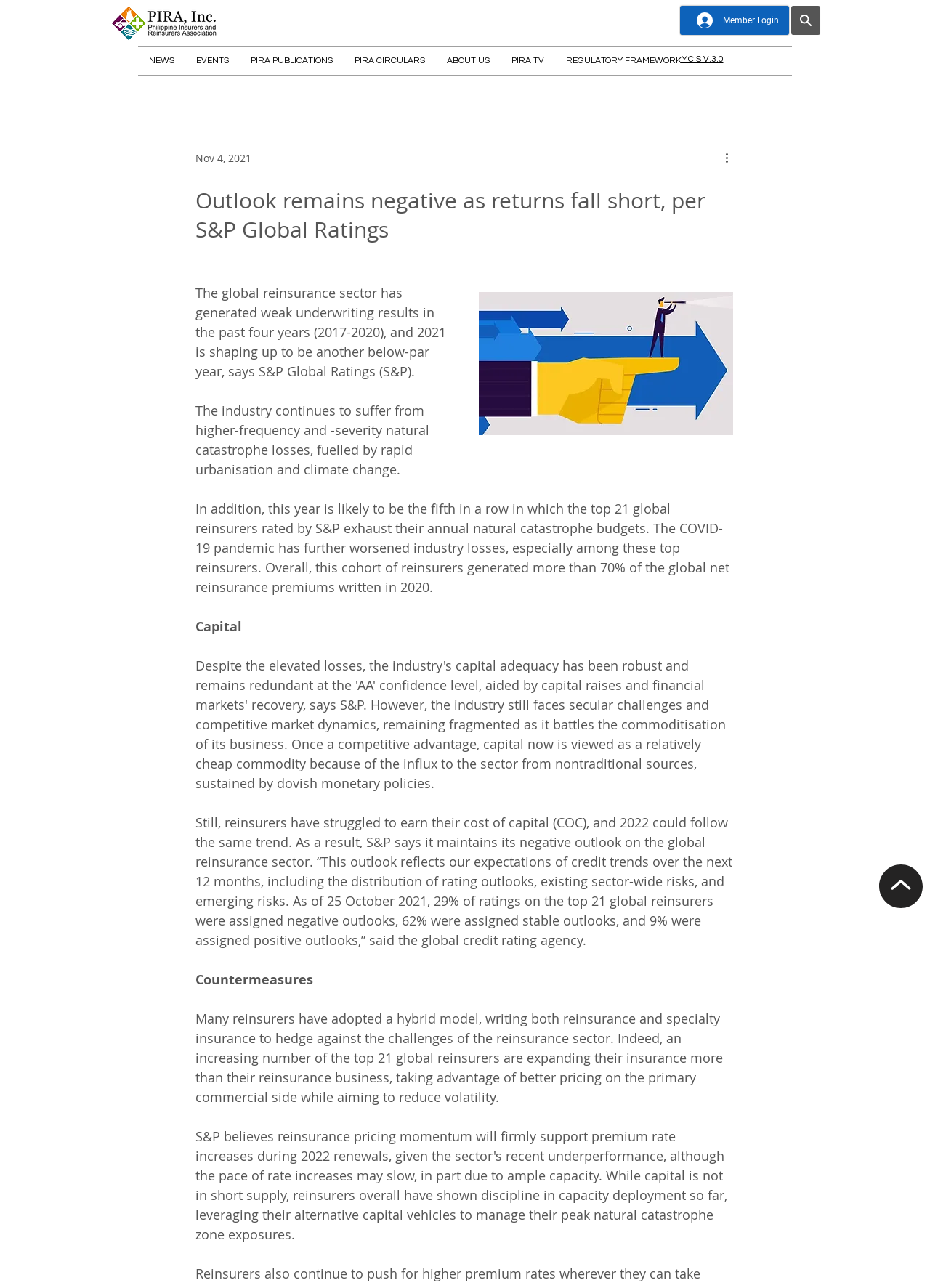Provide the bounding box coordinates in the format (top-left x, top-left y, bottom-right x, bottom-right y). All values are floating point numbers between 0 and 1. Determine the bounding box coordinate of the UI element described as: aria-label="More actions"

[0.777, 0.116, 0.796, 0.129]